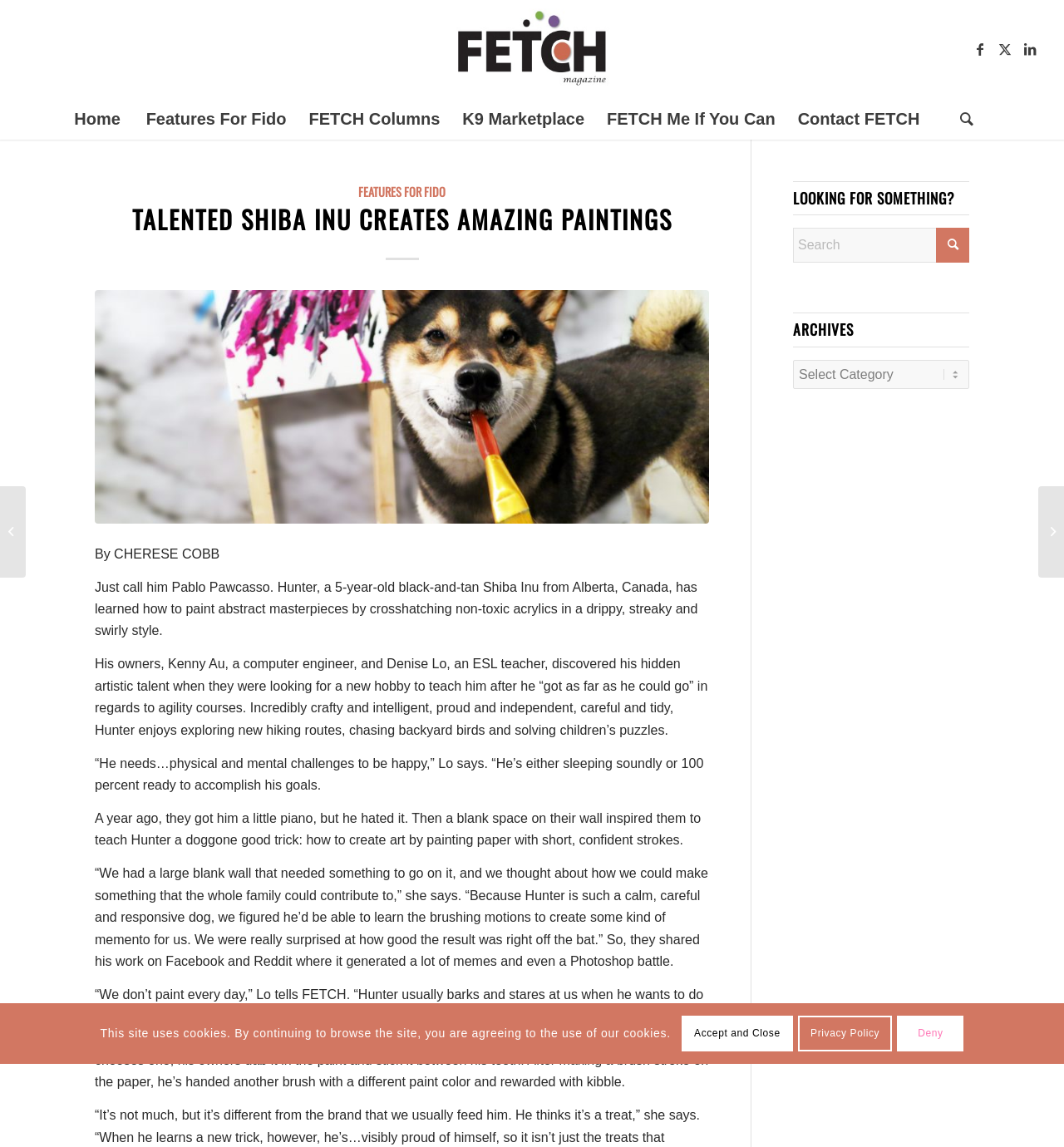What is the name of the Shiba Inu?
Please describe in detail the information shown in the image to answer the question.

The name of the Shiba Inu is mentioned in the article as 'Hunter', a 5-year-old black-and-tan Shiba Inu from Alberta, Canada, who has learned how to paint abstract masterpieces.